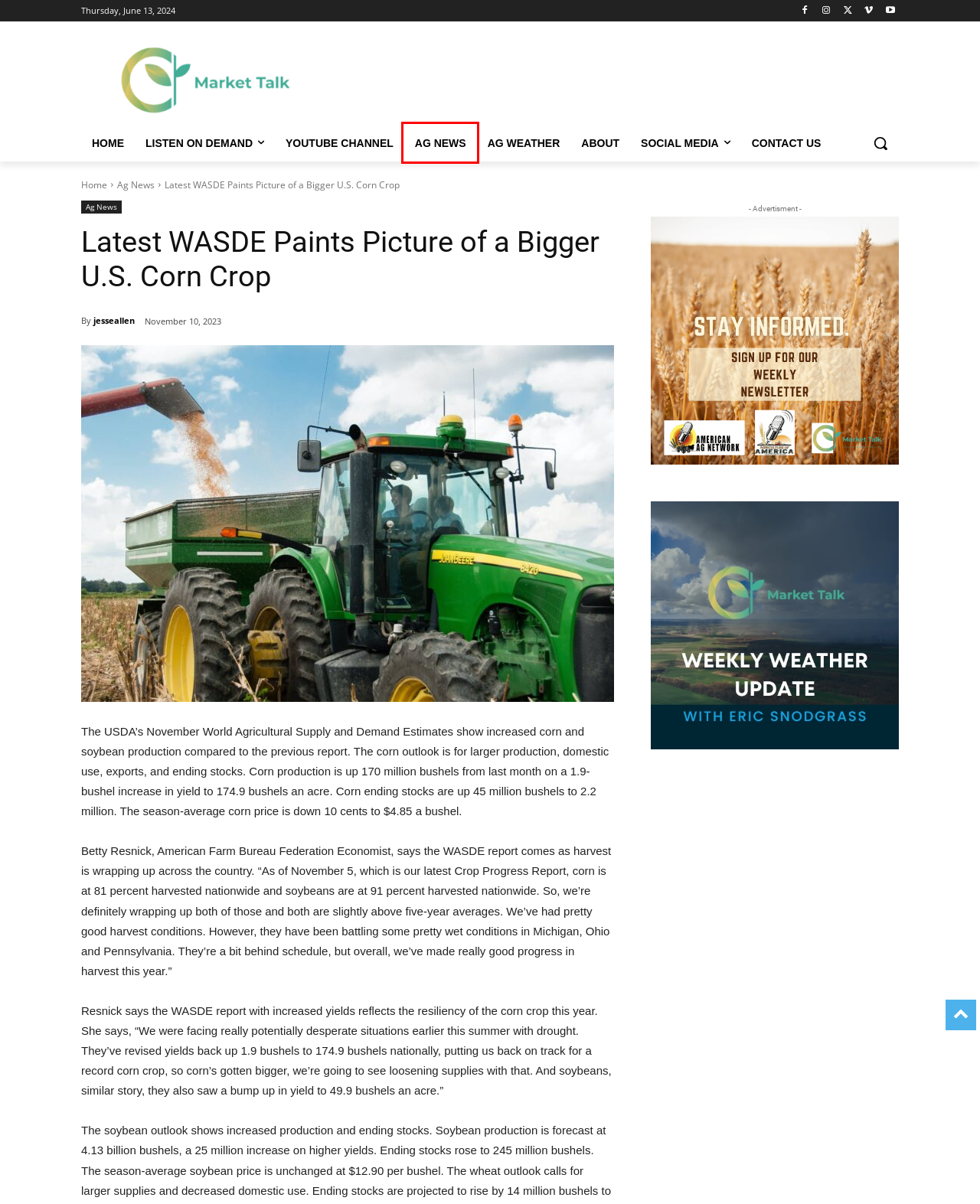Consider the screenshot of a webpage with a red bounding box and select the webpage description that best describes the new page that appears after clicking the element inside the red box. Here are the candidates:
A. Crop Insurance Coverage Exceeds 500 Million Acres in 2023 | Market Talk
B. About | Market Talk
C. Ag News | Market Talk
D. House GOP FY ’25 Ag Spending Bill Cuts Biden Request Almost 10 Percent | Market Talk
E. Sign up for email updates
F. Contact Us | Market Talk
G. Weekly Weather Update with Eric Snodgrass | Market Talk
H. jesseallen | Market Talk

C